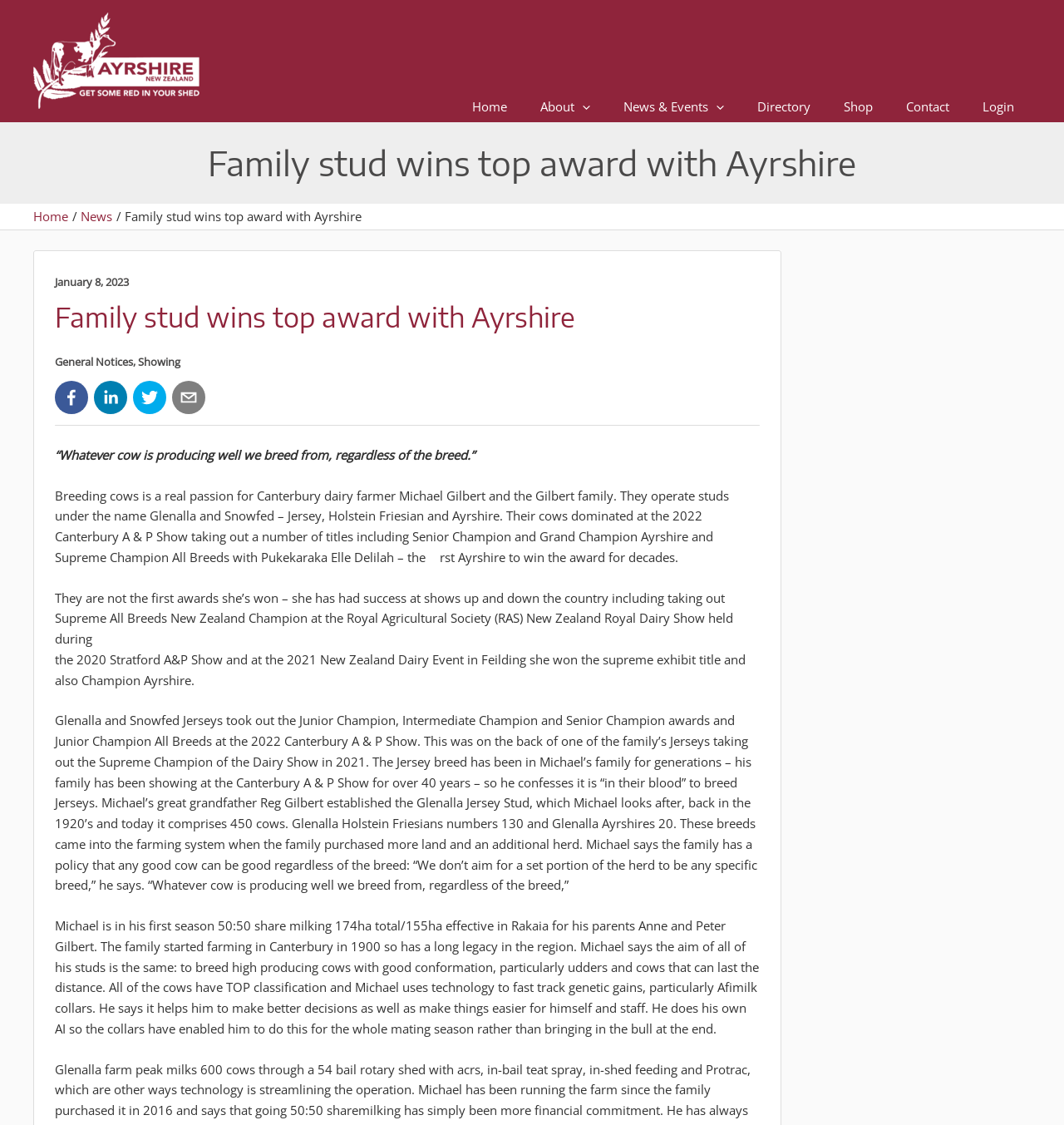Identify the bounding box of the UI element described as follows: "News & Events". Provide the coordinates as four float numbers in the range of 0 to 1 [left, top, right, bottom].

[0.57, 0.081, 0.696, 0.108]